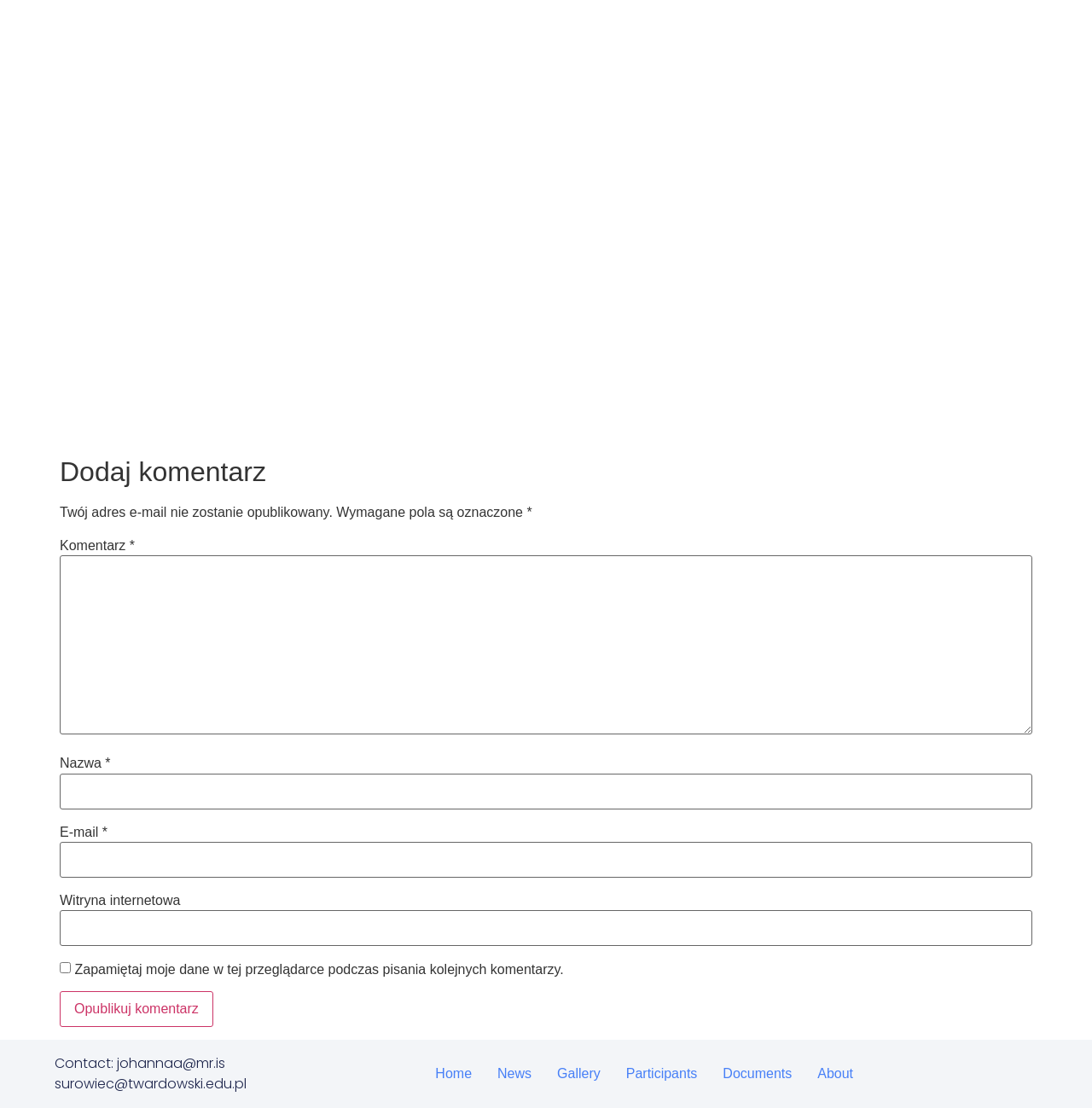Determine the bounding box coordinates of the section I need to click to execute the following instruction: "Go to the home page". Provide the coordinates as four float numbers between 0 and 1, i.e., [left, top, right, bottom].

[0.387, 0.956, 0.444, 0.982]